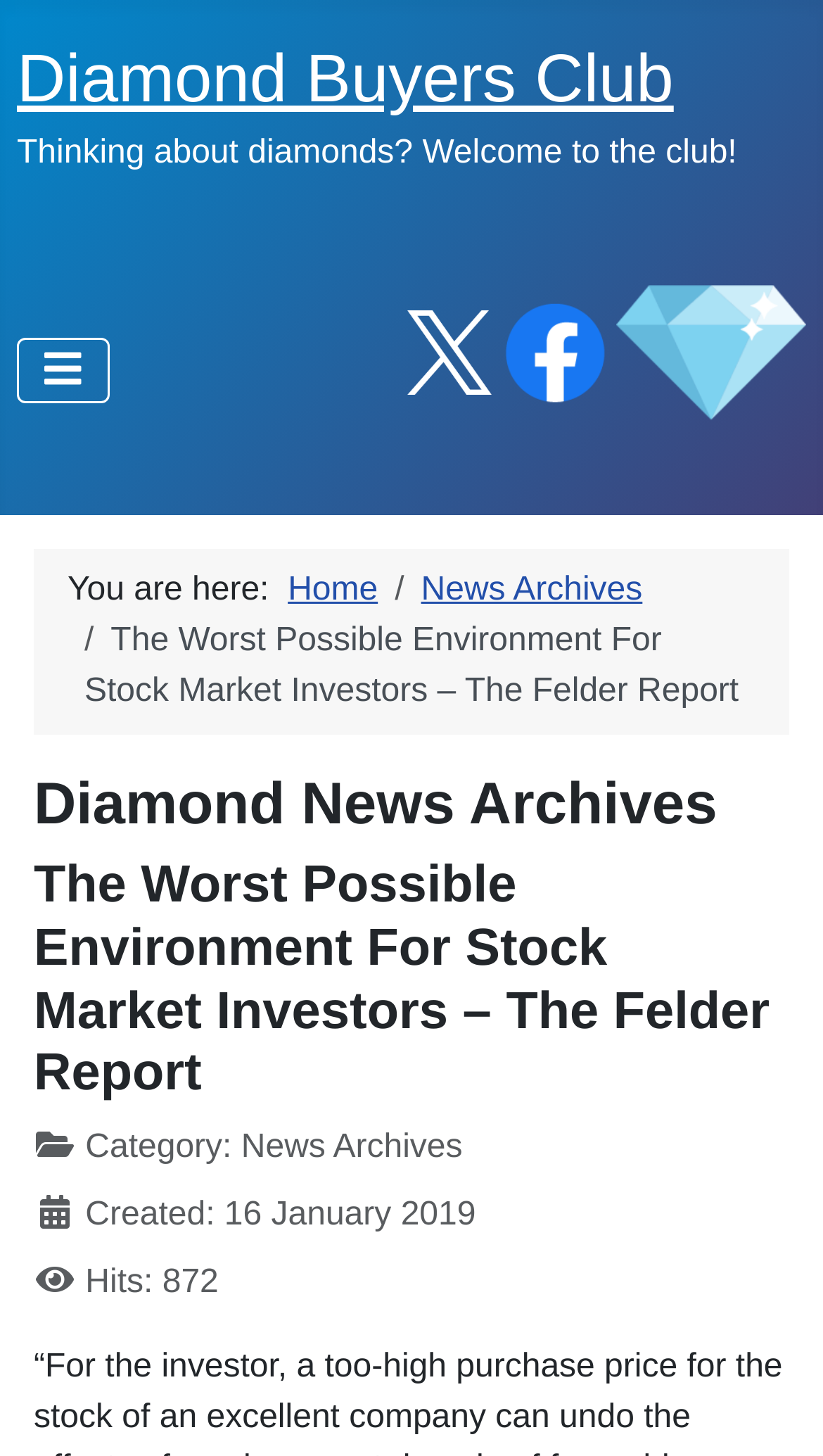Find the bounding box of the web element that fits this description: "alt="twitter"".

[0.495, 0.229, 0.598, 0.254]